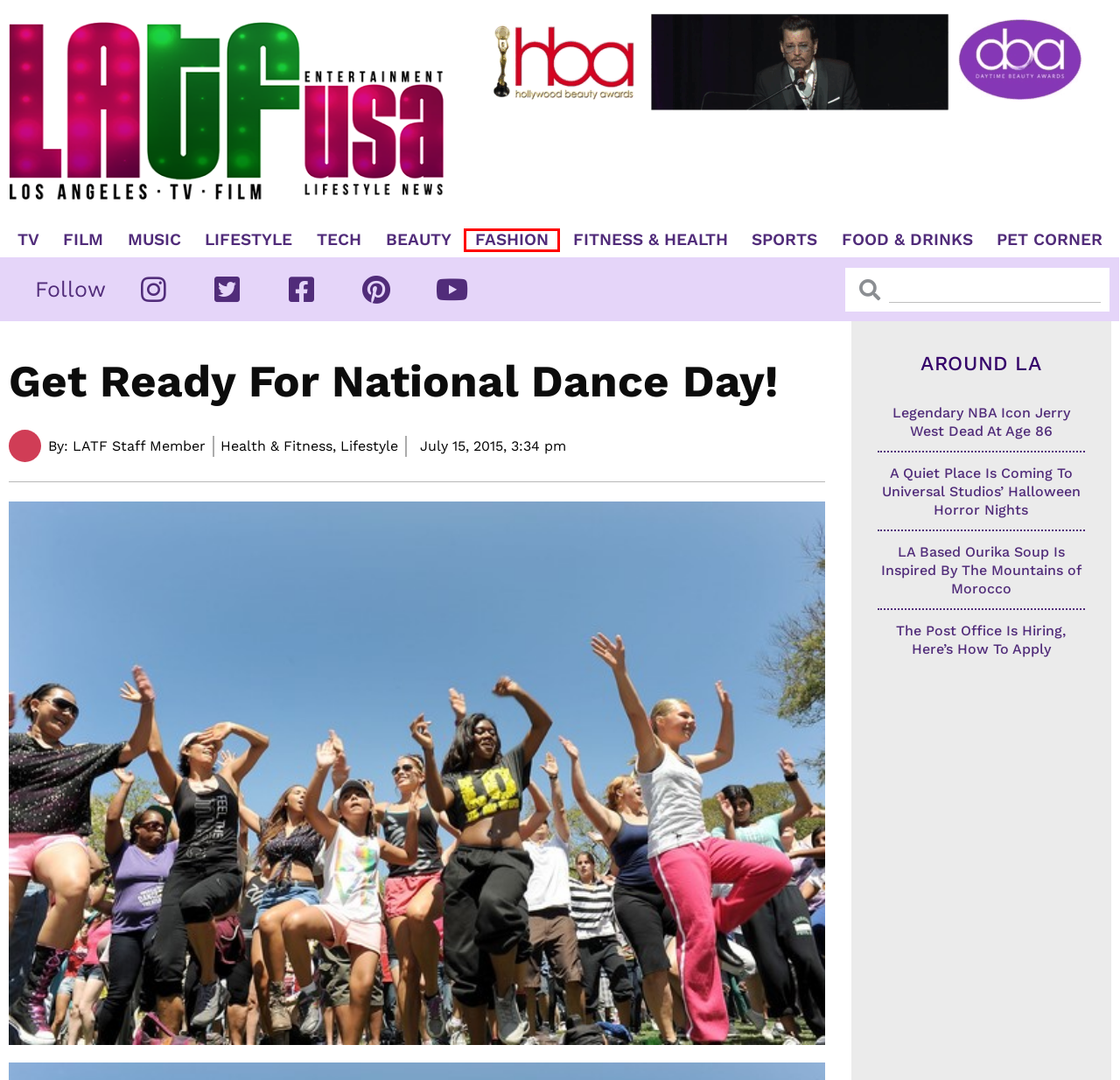Given a screenshot of a webpage with a red bounding box around a UI element, please identify the most appropriate webpage description that matches the new webpage after you click on the element. Here are the candidates:
A. LA Based Ourika Soup Is Inspired By The Mountains of Morocco | LATF USA NEWS
B. Fashion Archives | LATF USA NEWS
C. Music Archives | LATF USA NEWS
D. TV Archives | LATF USA NEWS
E. Lifestyle Archives | LATF USA NEWS
F. The Post Office Is Hiring, Here's How To Apply | LATF USA NEWS
G. A Quiet Place Is Coming To Universal Studios’ Halloween Horror Nights | LATF USA NEWS
H. Film Archives | LATF USA NEWS

B